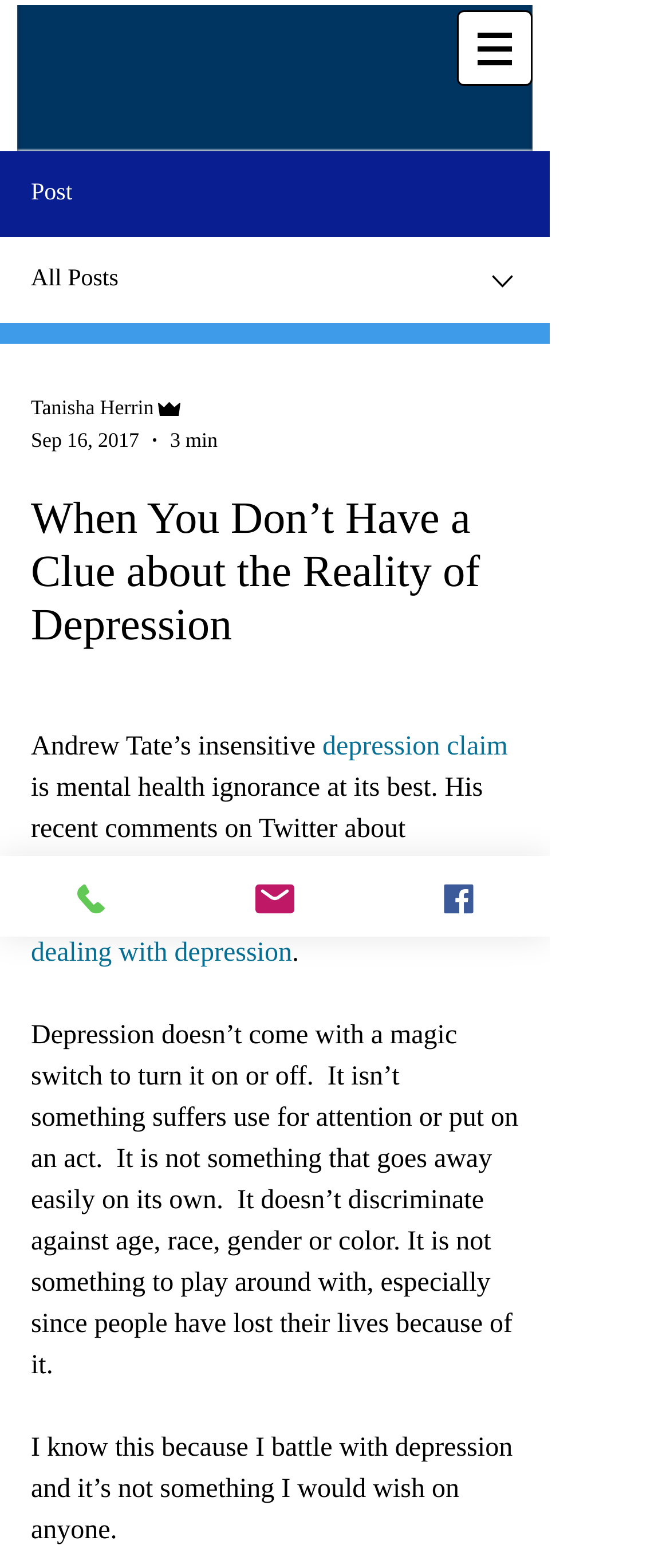Identify the bounding box coordinates of the HTML element based on this description: "Phone".

[0.0, 0.546, 0.274, 0.597]